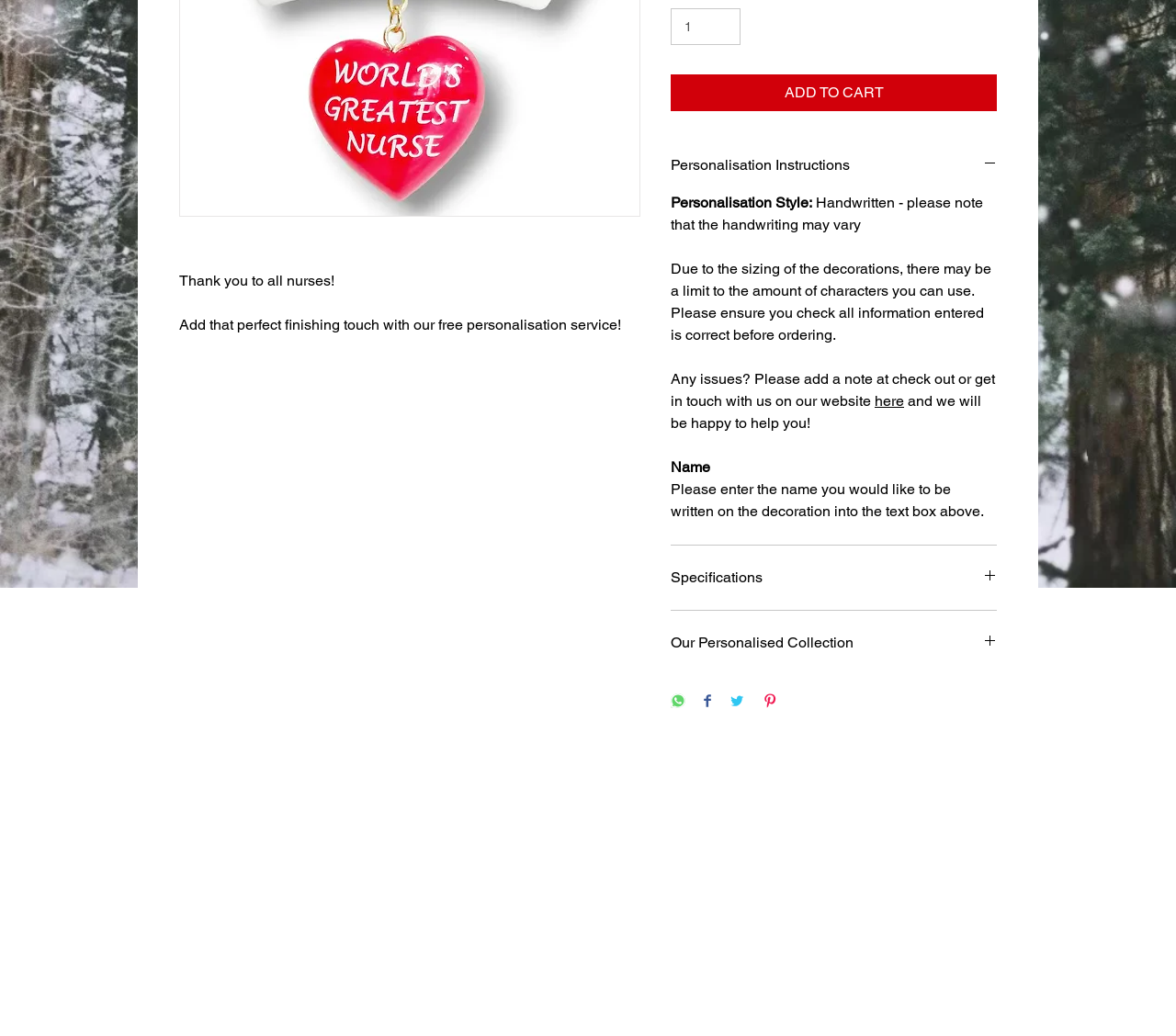Identify the bounding box coordinates for the UI element described as follows: input value="1" aria-label="Quantity" value="1". Use the format (top-left x, top-left y, bottom-right x, bottom-right y) and ensure all values are floating point numbers between 0 and 1.

[0.57, 0.008, 0.63, 0.044]